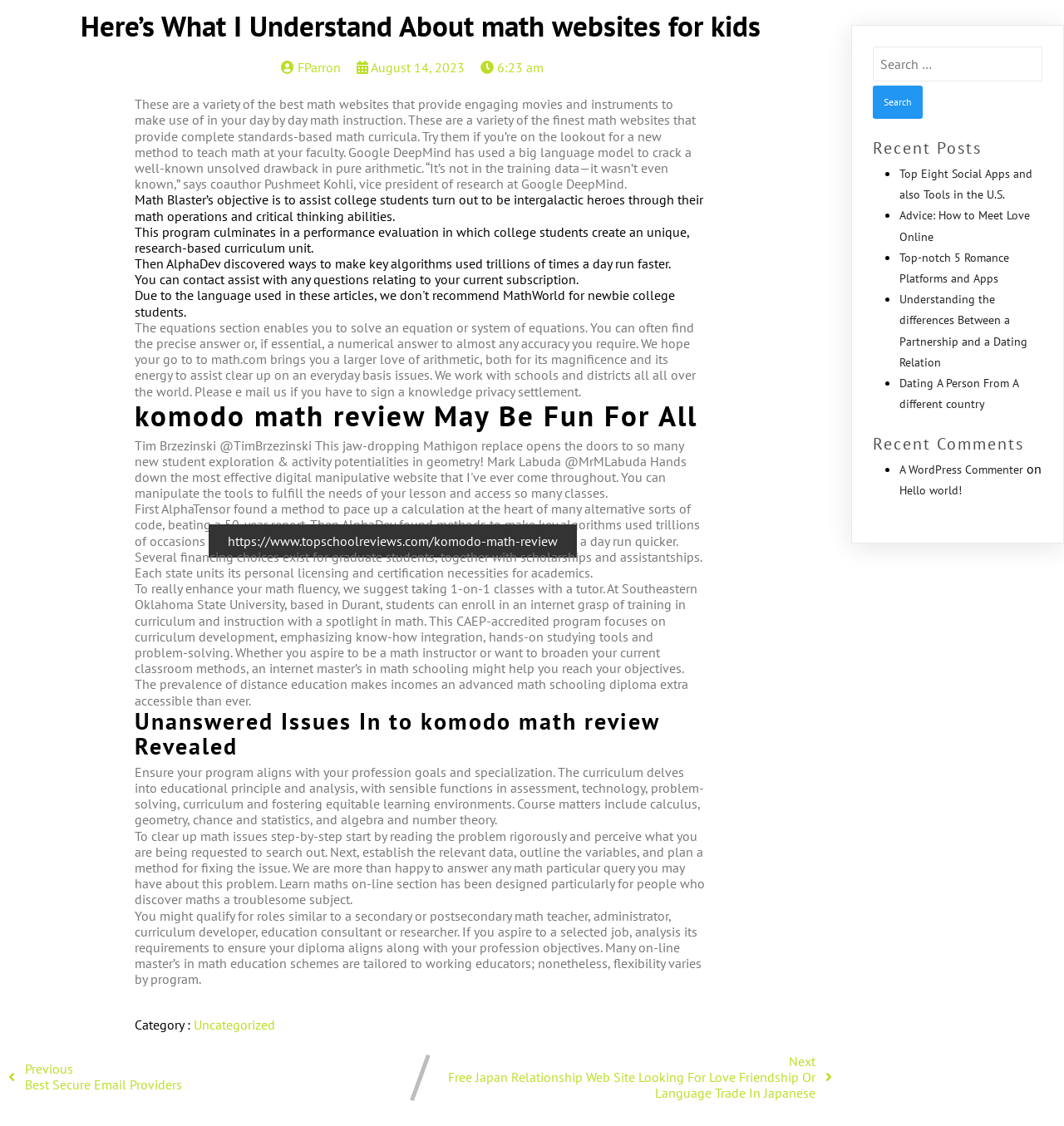Please reply to the following question with a single word or a short phrase:
What can you do on math.com?

Solve an equation or system of equations